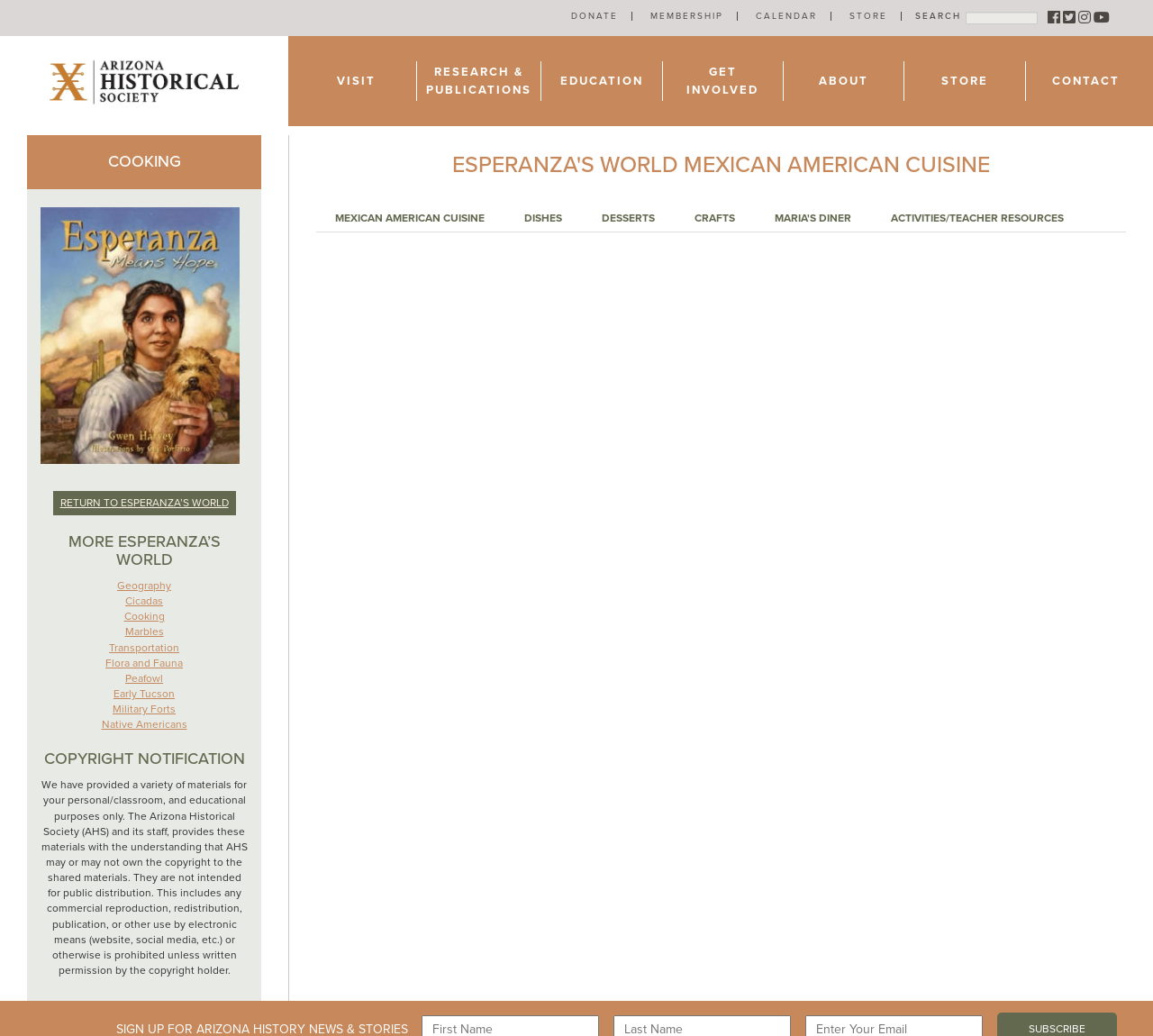Could you find the bounding box coordinates of the clickable area to complete this instruction: "Click the Double Dee Autos link"?

None